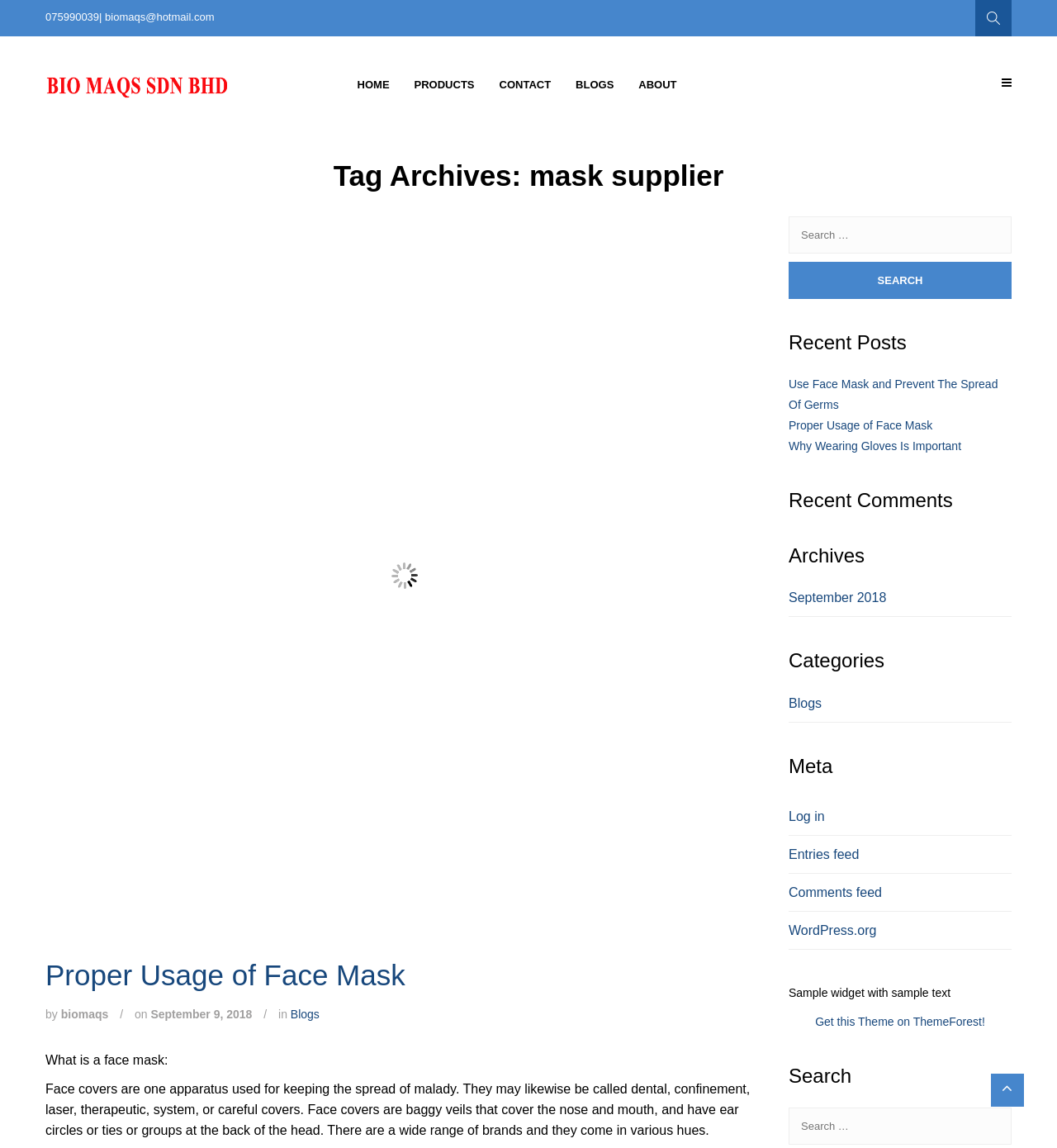Determine the coordinates of the bounding box that should be clicked to complete the instruction: "Go to home page". The coordinates should be represented by four float numbers between 0 and 1: [left, top, right, bottom].

[0.326, 0.061, 0.38, 0.088]